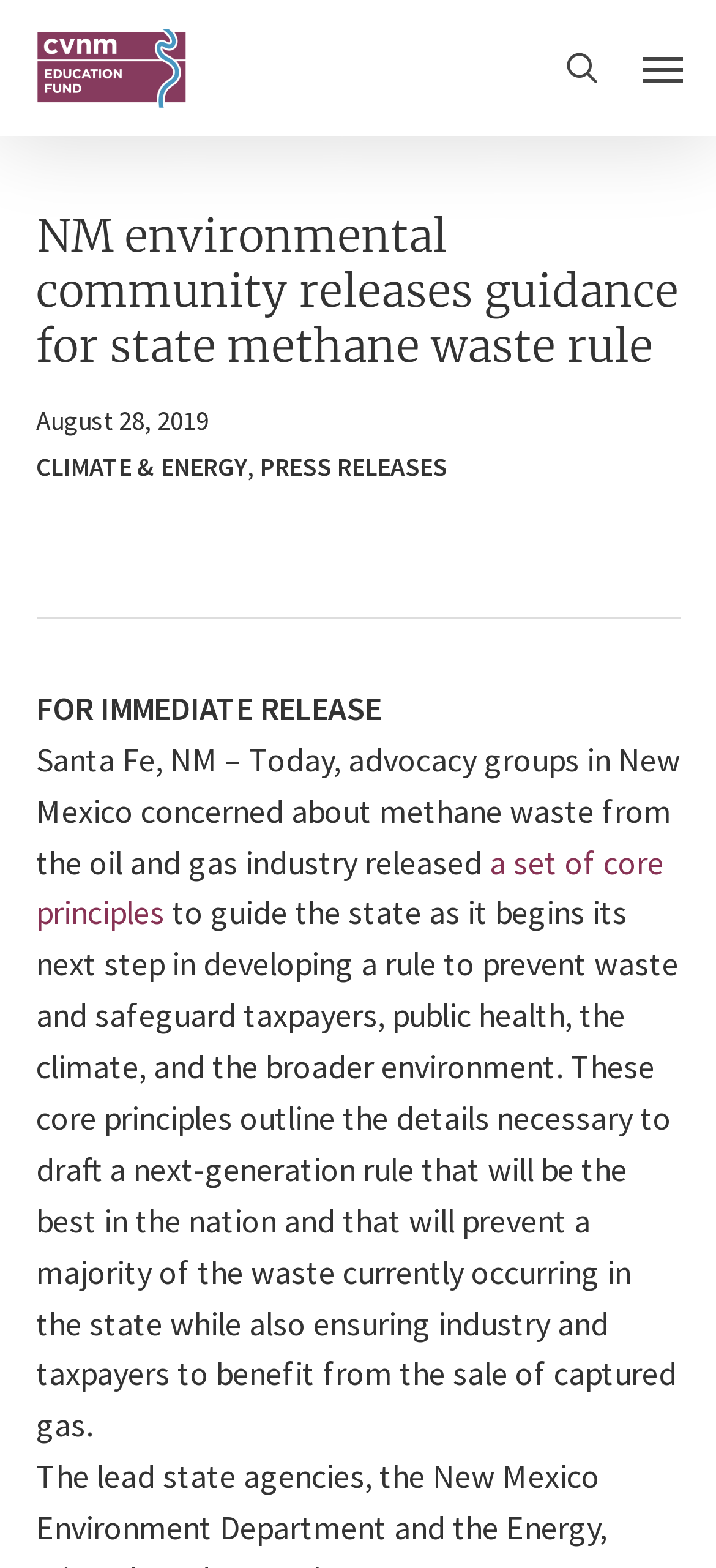What is the name of the organization releasing the guidance?
Provide a detailed and well-explained answer to the question.

I found the name of the organization by looking at the link element with the content 'CVNM - Education Fund' which is located at the top of the webpage.